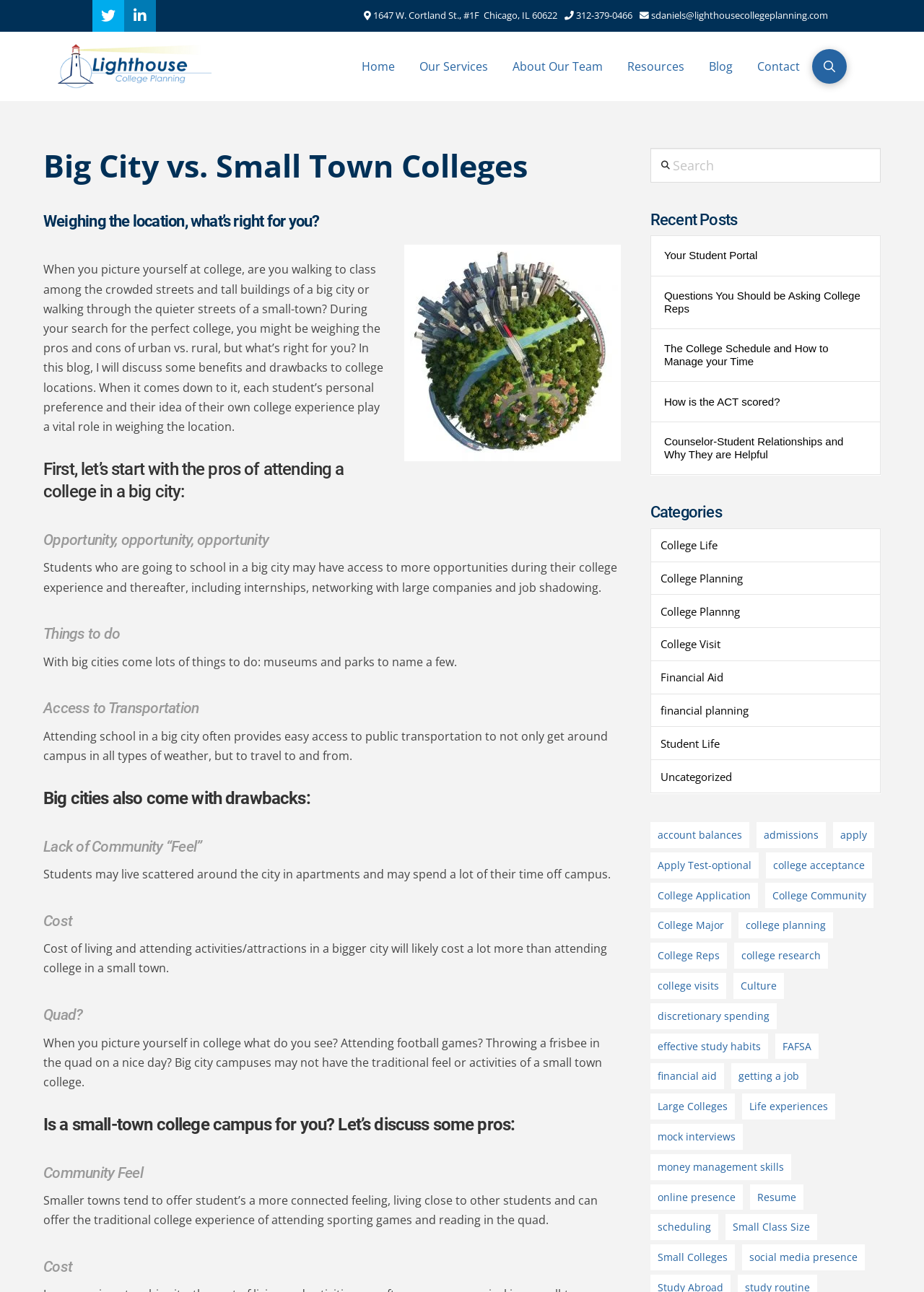Answer the following inquiry with a single word or phrase:
What is the phone number of Lighthouse College Planning?

312-379-0466